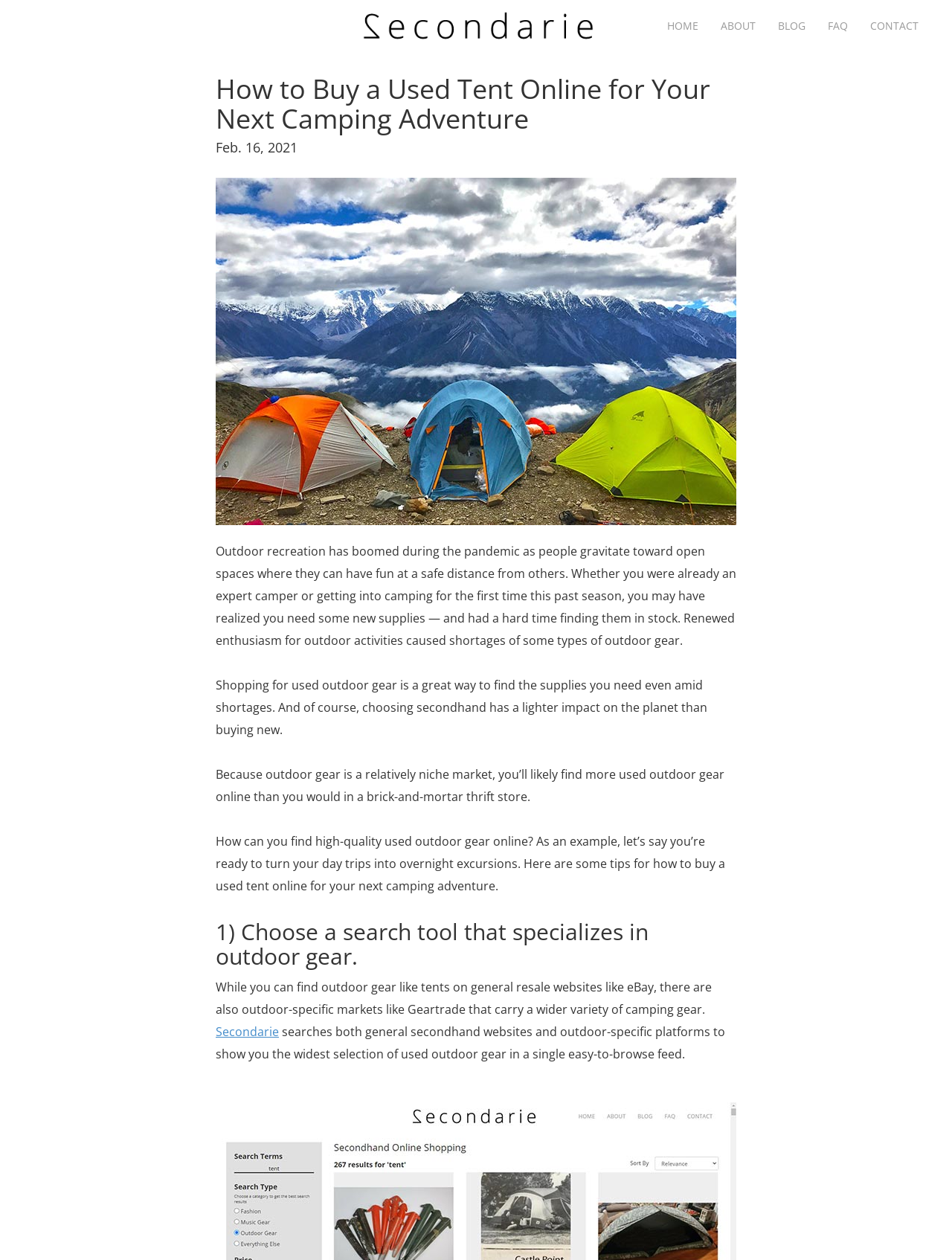What is the topic of the article?
Please ensure your answer to the question is detailed and covers all necessary aspects.

Based on the webpage content, the article is about buying a used tent online for camping adventures. The heading 'How to Buy a Used Tent Online for Your Next Camping Adventure' and the text content suggest that the article provides tips and guidance on finding high-quality used outdoor gear online.